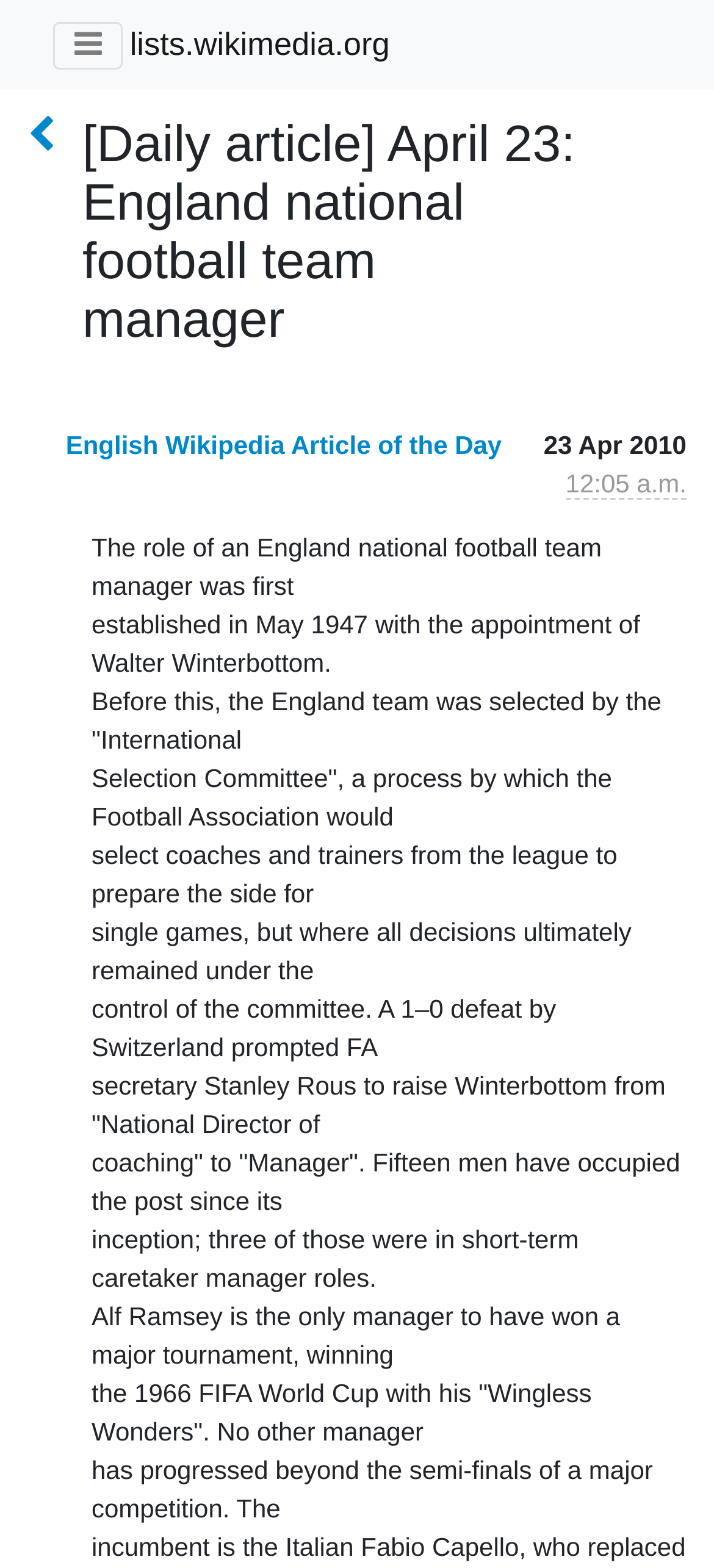Show the bounding box coordinates for the HTML element described as: "parent_node: lists.wikimedia.org".

[0.074, 0.014, 0.172, 0.045]